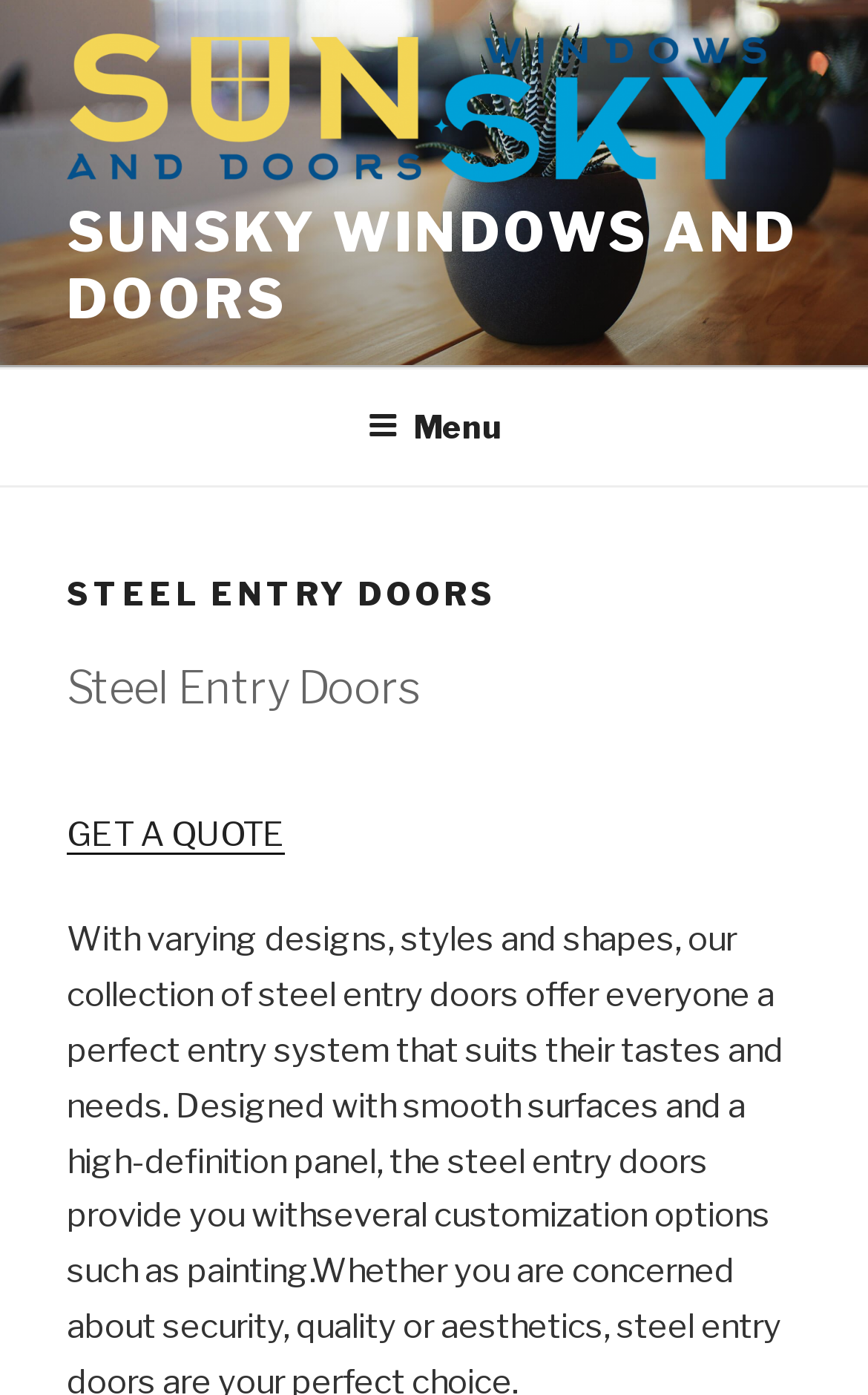Your task is to extract the text of the main heading from the webpage.

STEEL ENTRY DOORS